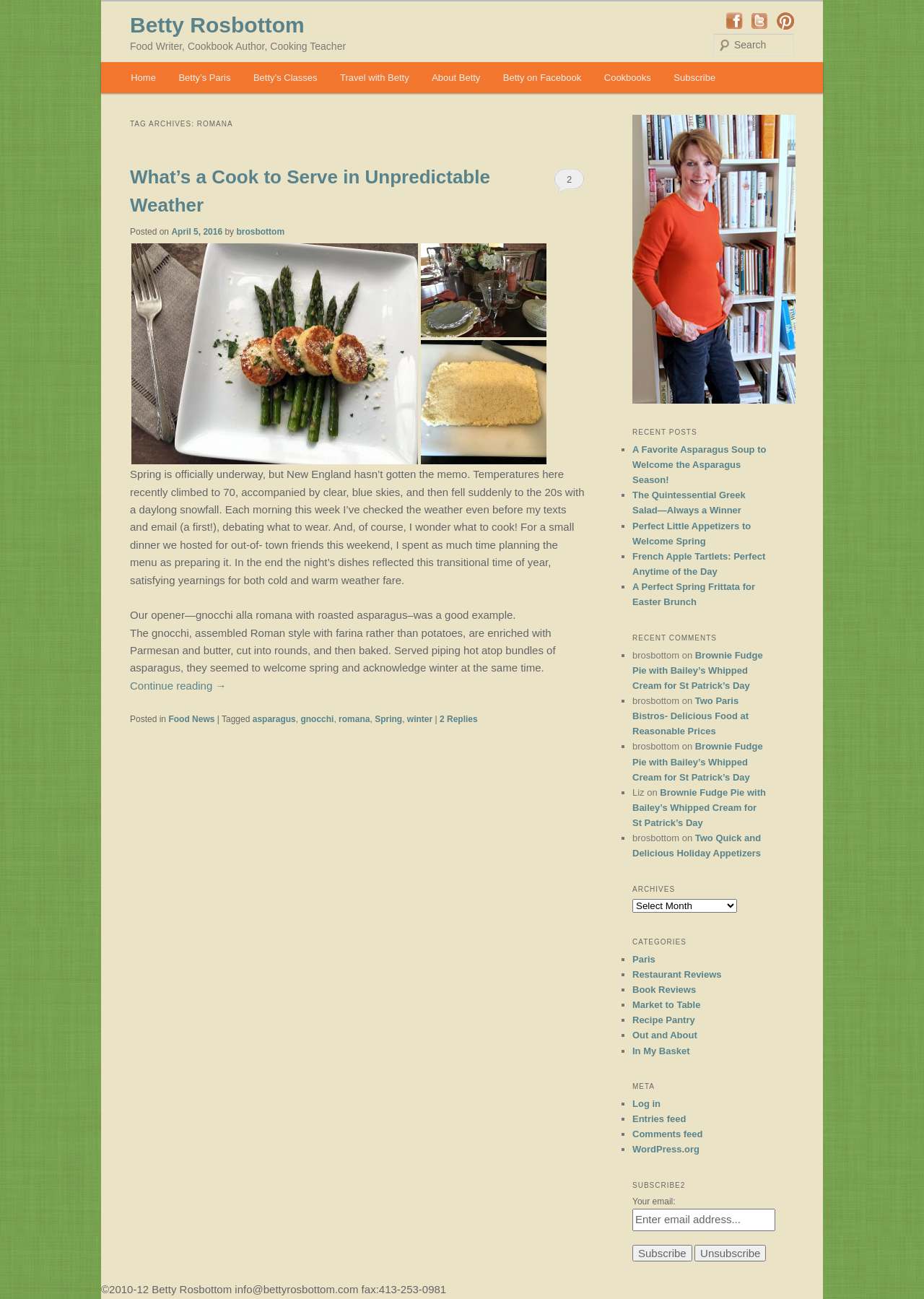What is the name of the food writer?
Using the image provided, answer with just one word or phrase.

Betty Rosbottom